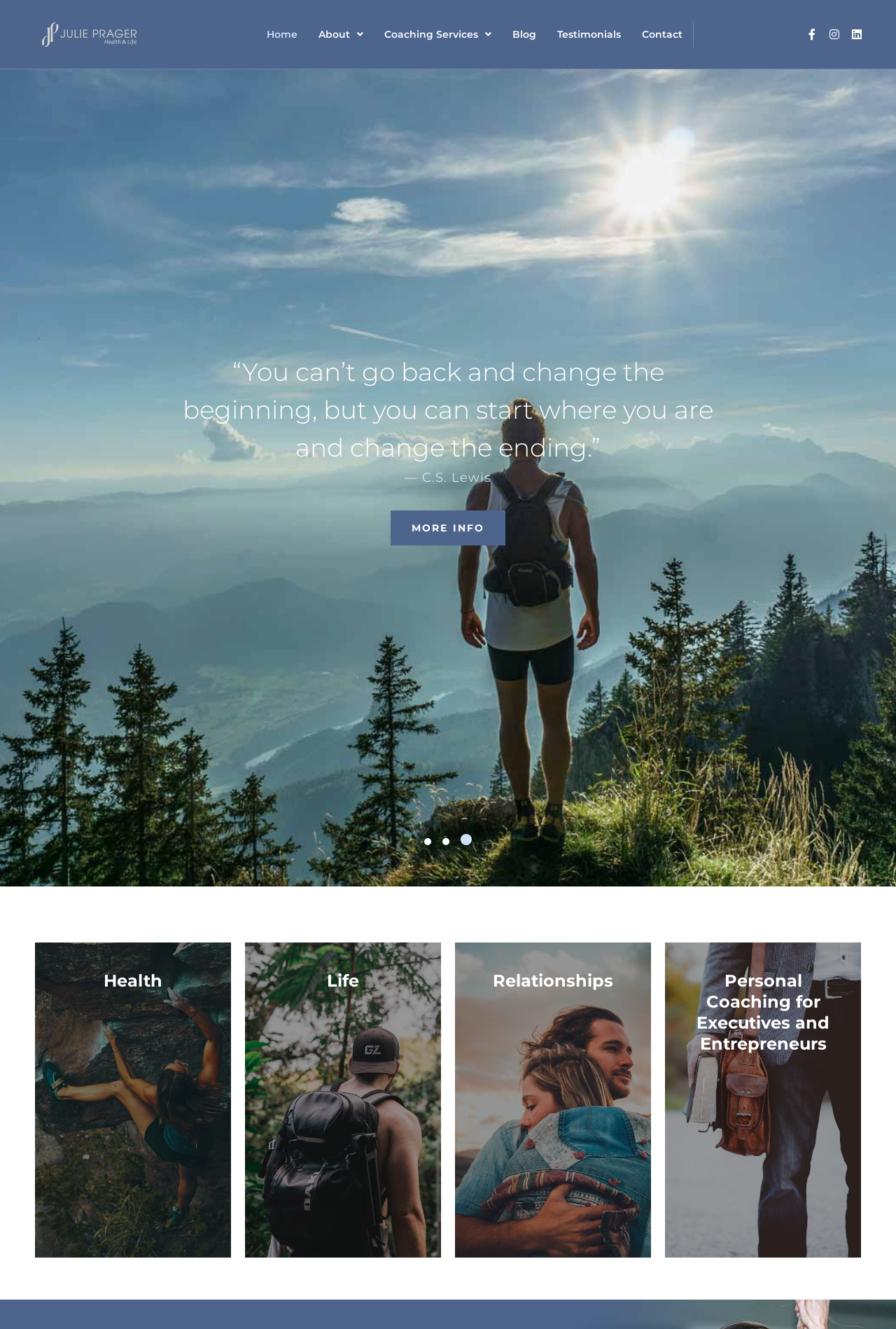How many social media links are available?
Please analyze the image and answer the question with as much detail as possible.

I can see that there are three social media links at the top right corner of the webpage, which are Facebook, Instagram, and LinkedIn, indicating that there are three social media links available.